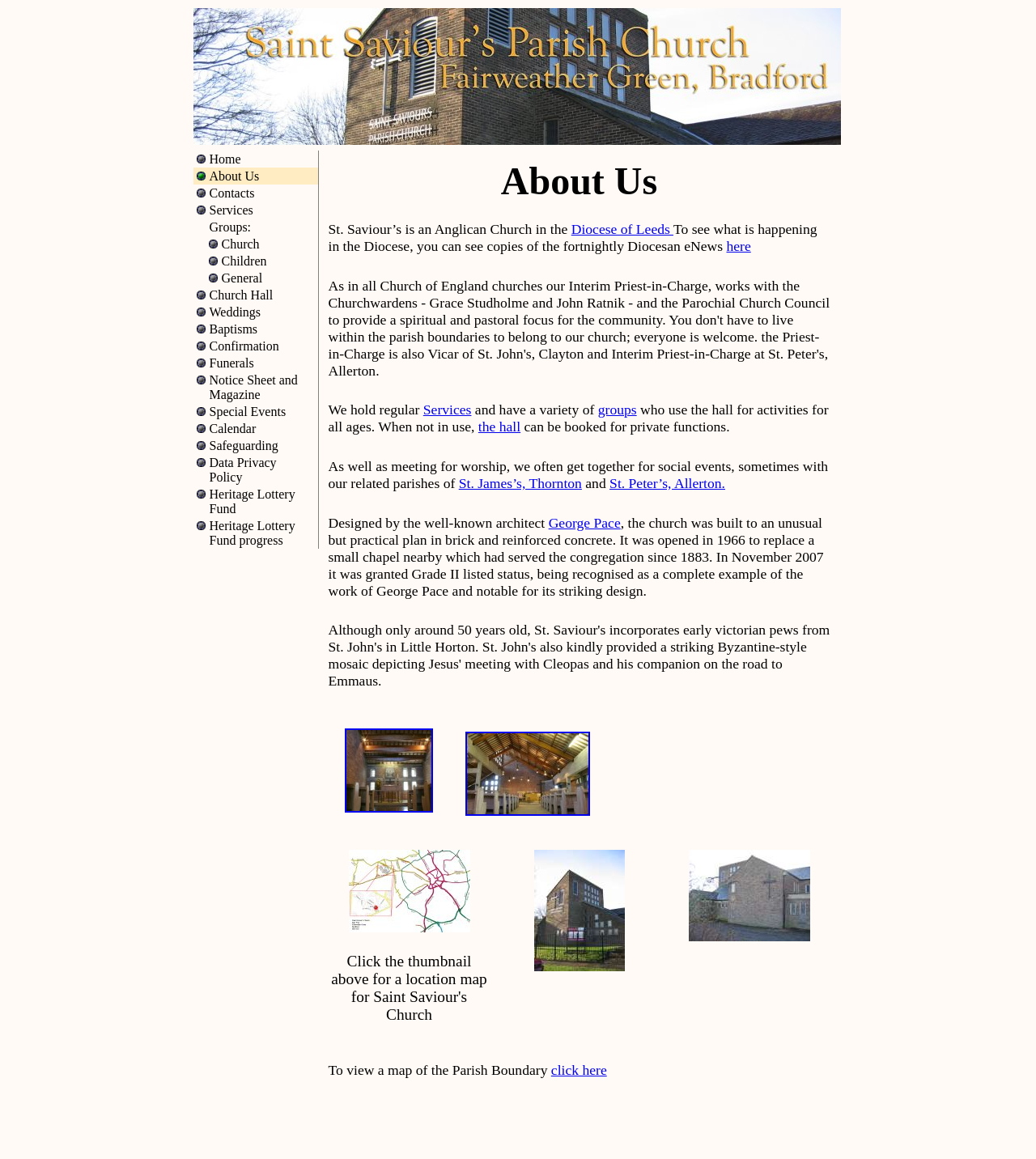Use a single word or phrase to respond to the question:
Who designed the church?

George Pace